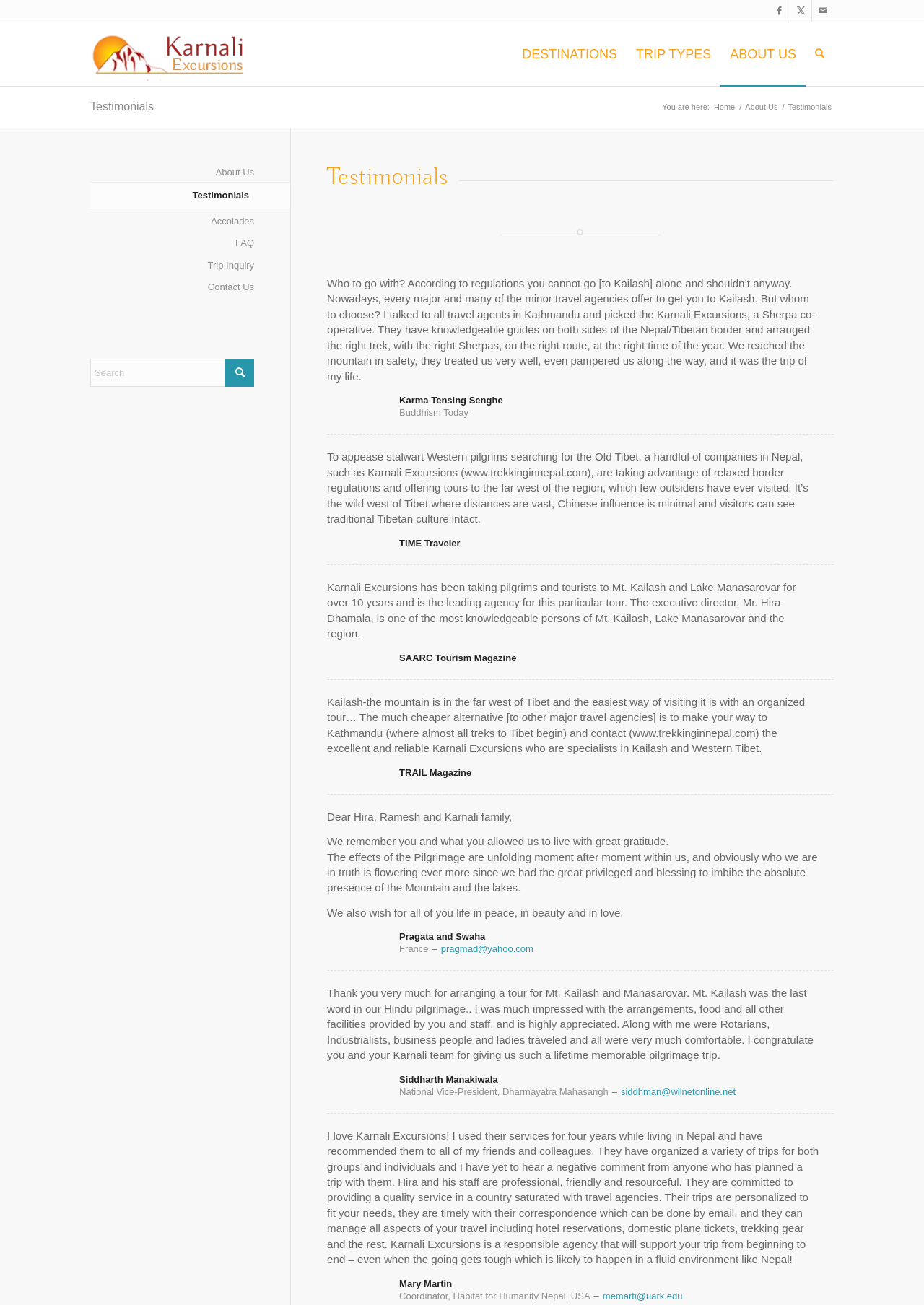What is the purpose of the webpage?
Answer with a single word or phrase by referring to the visual content.

To showcase testimonials